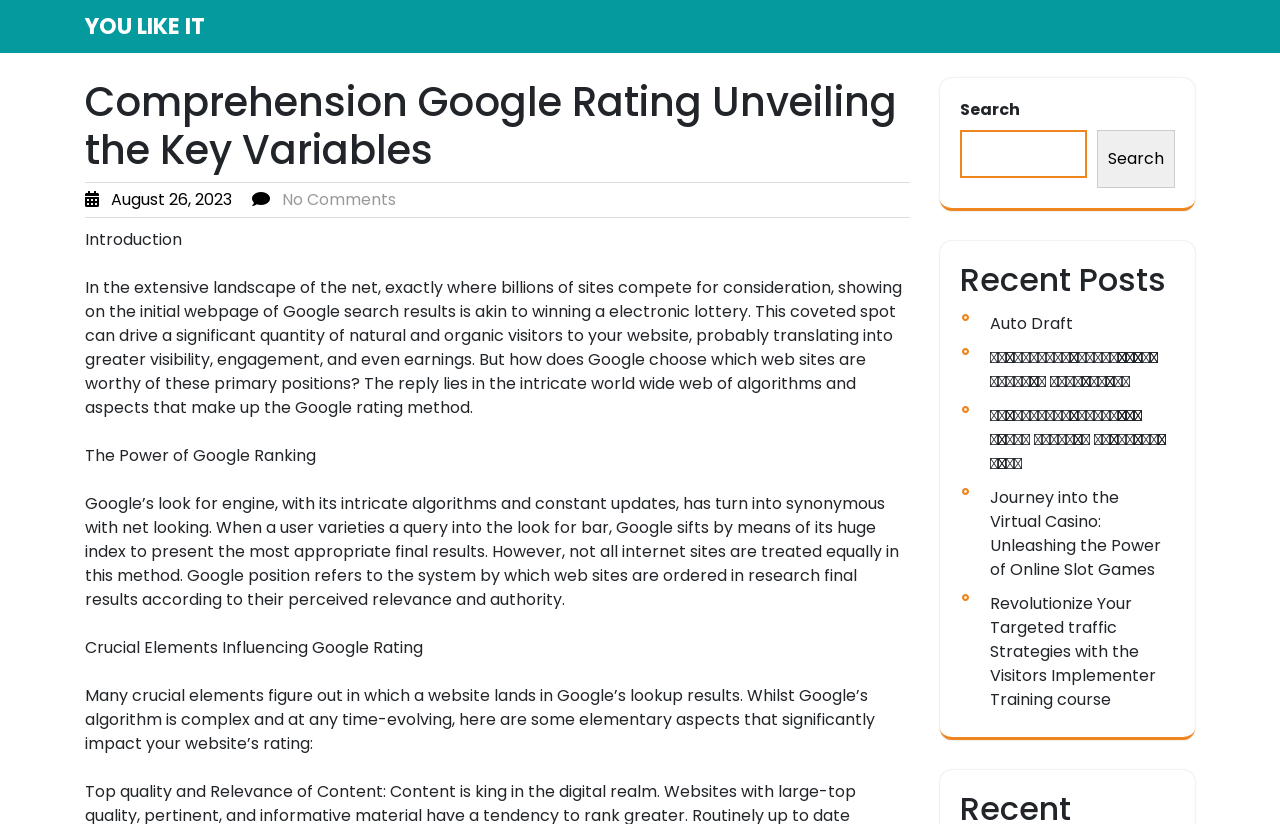What is the section title above the search box?
Craft a detailed and extensive response to the question.

The section title above the search box is 'Search', which is a static text element located above the search box and button.